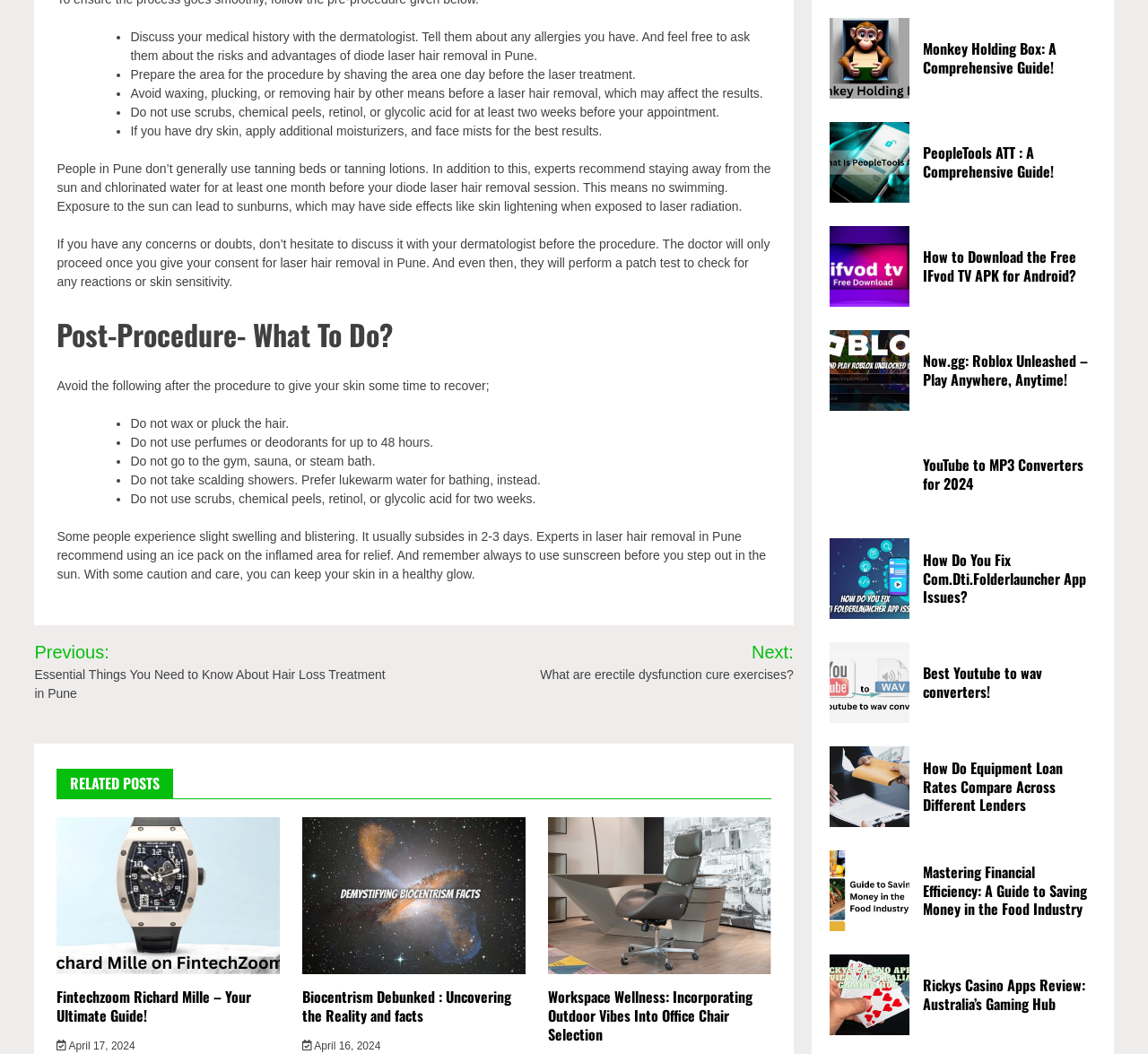Locate the bounding box of the user interface element based on this description: "April 16, 2024".

[0.263, 0.986, 0.332, 0.998]